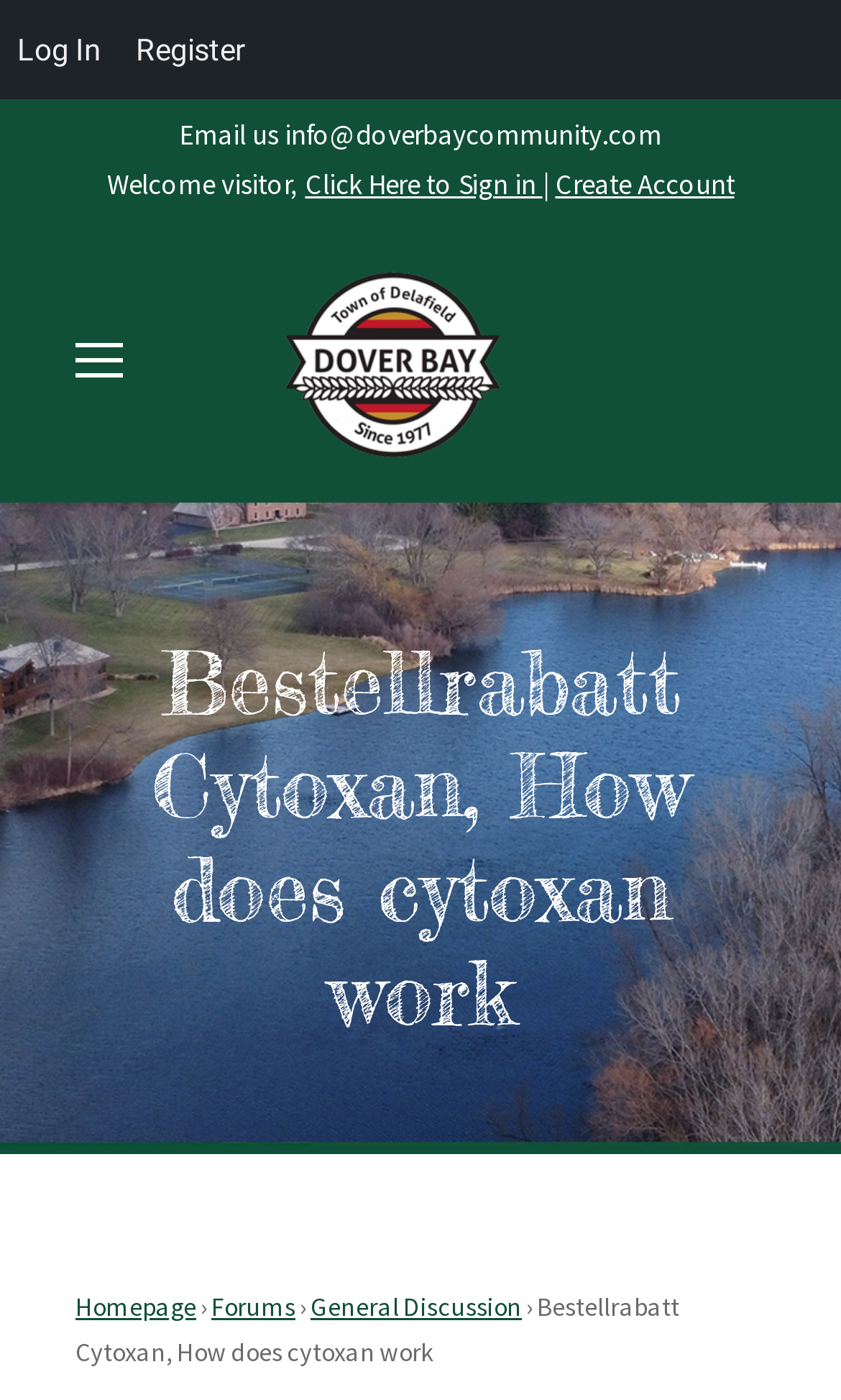What is the main heading displayed on the webpage? Please provide the text.

Bestellrabatt Cytoxan, How does cytoxan work